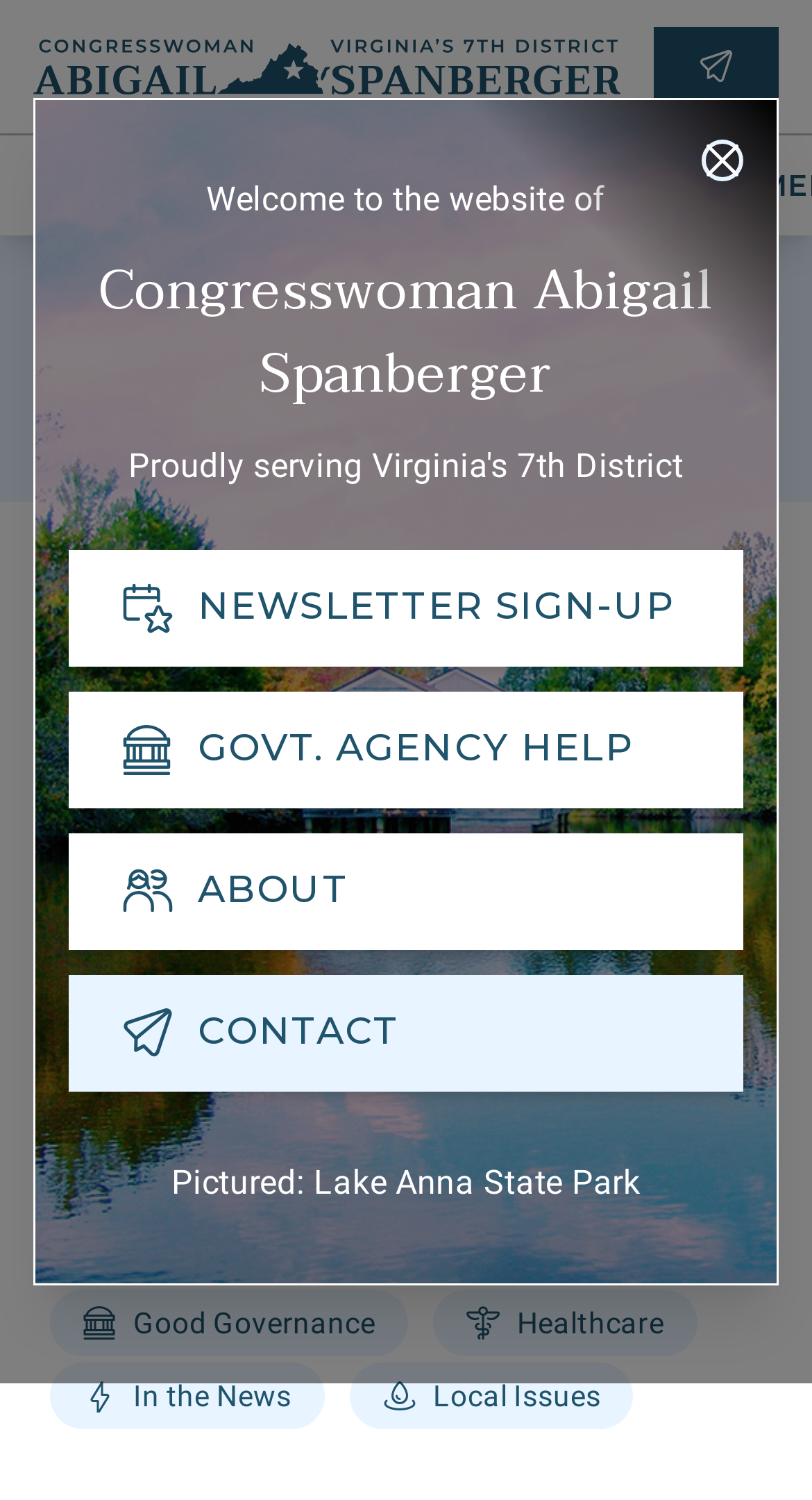Explain the webpage's layout and main content in detail.

This webpage appears to be a news article page, specifically about the U.S. House of Representatives passing a Democratic COVID-19 aid plan. 

At the top of the page, there is a dialog box with a close button on the top right corner. Below the dialog box, there is a heading that reads "Welcome to the website of Congresswoman Abigail Spanberger". 

To the right of the heading, there are three lines of text: "Proudly serving", "7th", and "District". Below these lines, there are four buttons: "NEWSLETTER SIGN-UP", "GOVT. AGENCY HELP", "ABOUT", and "CONTACT". 

On the top left corner of the page, there is a link to the "Home" page. On the top right corner, there is a link to "Contact Me" with a button below it. 

Below the top navigation bar, there is a horizontal separator line. Below the separator line, there are three buttons: "Search", "ABOUT", and "HOW CAN I HELP?". 

To the right of the "HOW CAN I HELP?" button, there are three links: "Resources", "Economy & Jobs", and social media sharing links. 

The main content of the page starts with a heading that reads "Reuters: U.S. House passes Democratic COVID-19 aid plan after bipartisan deal proves elusive". Below the heading, there is a date "Oct 01, 2020". 

Below the date, there are four links with corresponding buttons: "Economy & Jobs", "Good Governance", "Healthcare", and "In the News". These links are arranged in two columns.